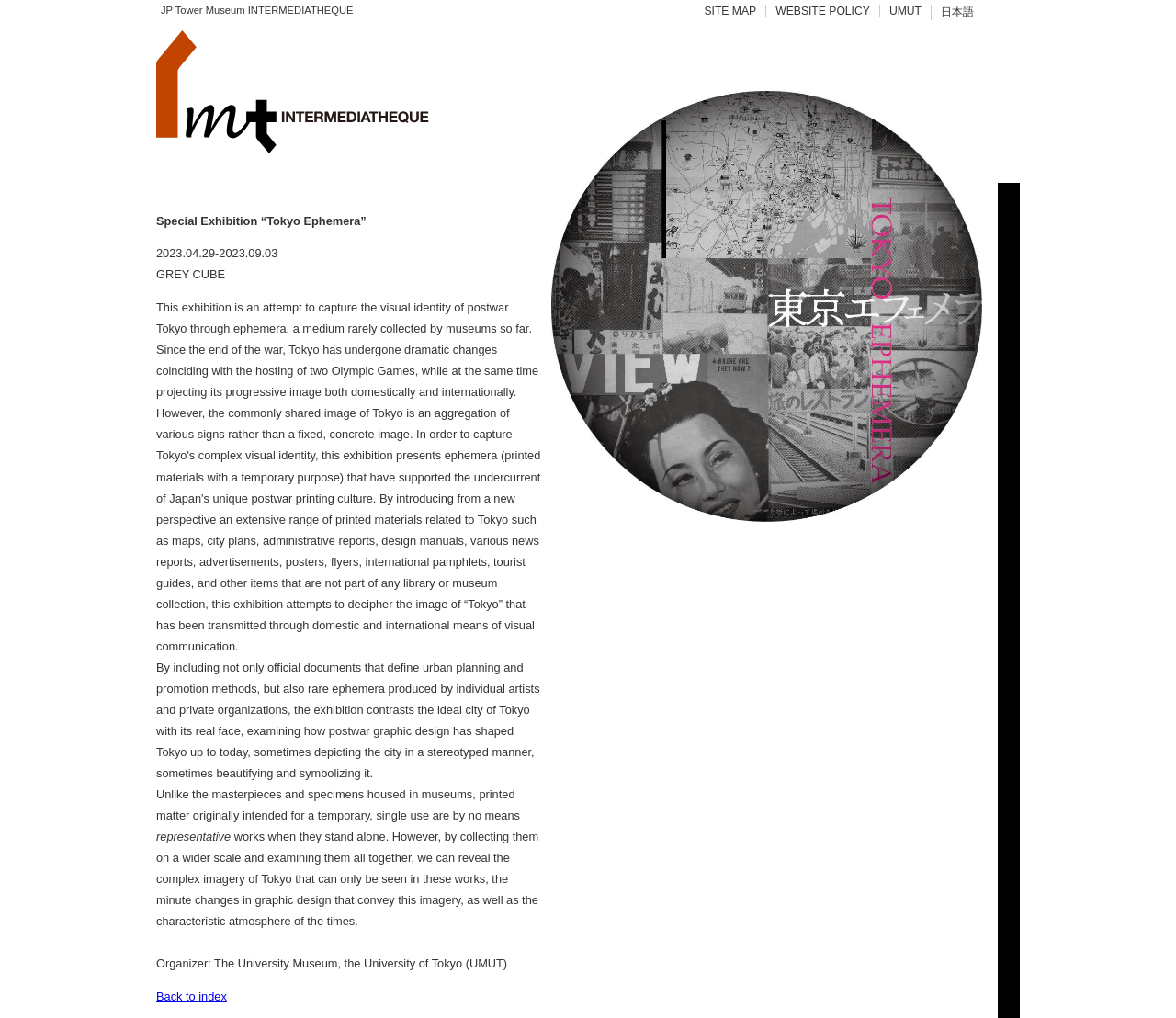Predict the bounding box of the UI element based on the description: "UMUT". The coordinates should be four float numbers between 0 and 1, formatted as [left, top, right, bottom].

[0.748, 0.005, 0.791, 0.017]